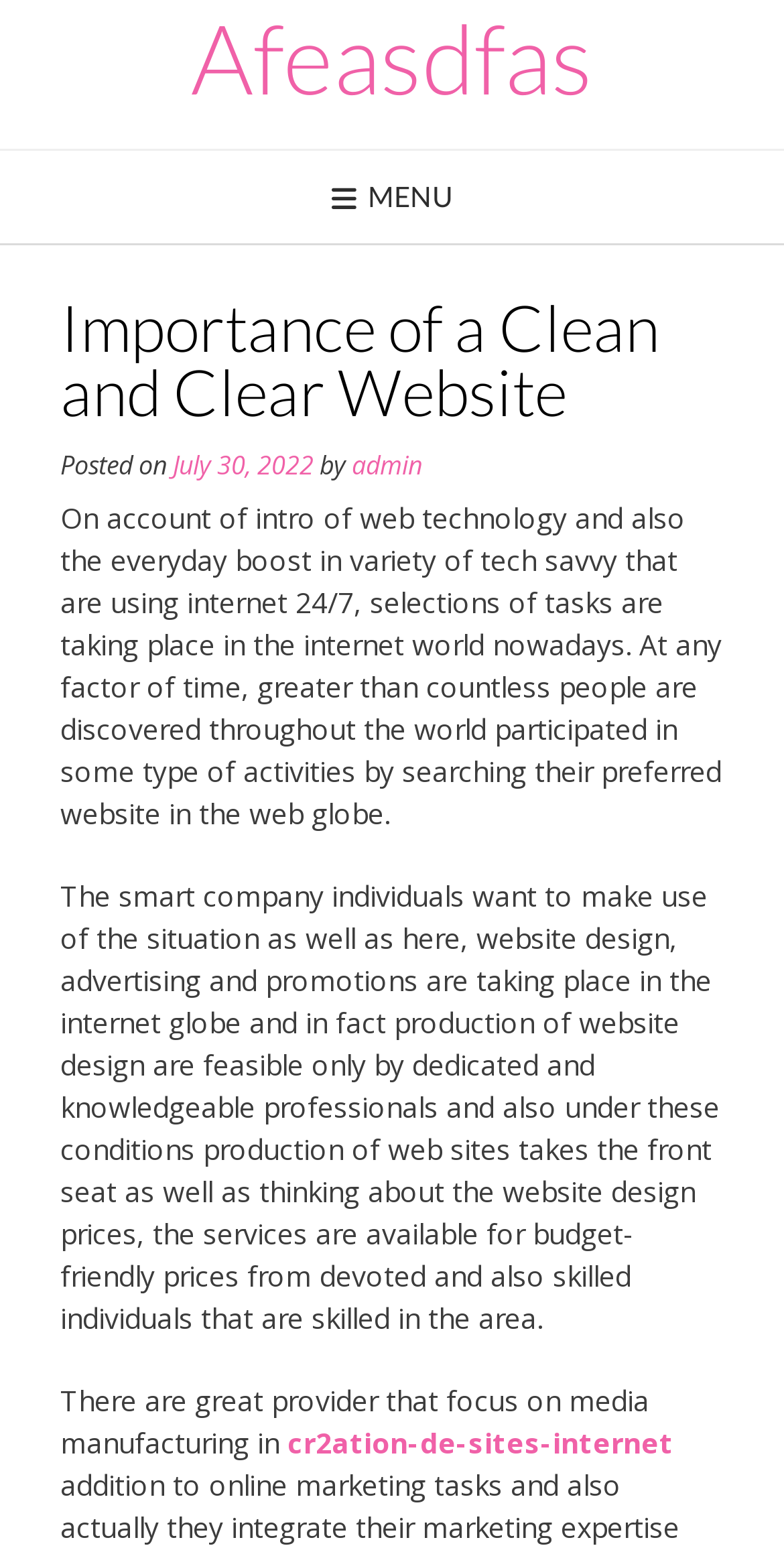Extract the bounding box coordinates for the UI element described by the text: "July 30, 2022". The coordinates should be in the form of [left, top, right, bottom] with values between 0 and 1.

[0.221, 0.291, 0.4, 0.313]